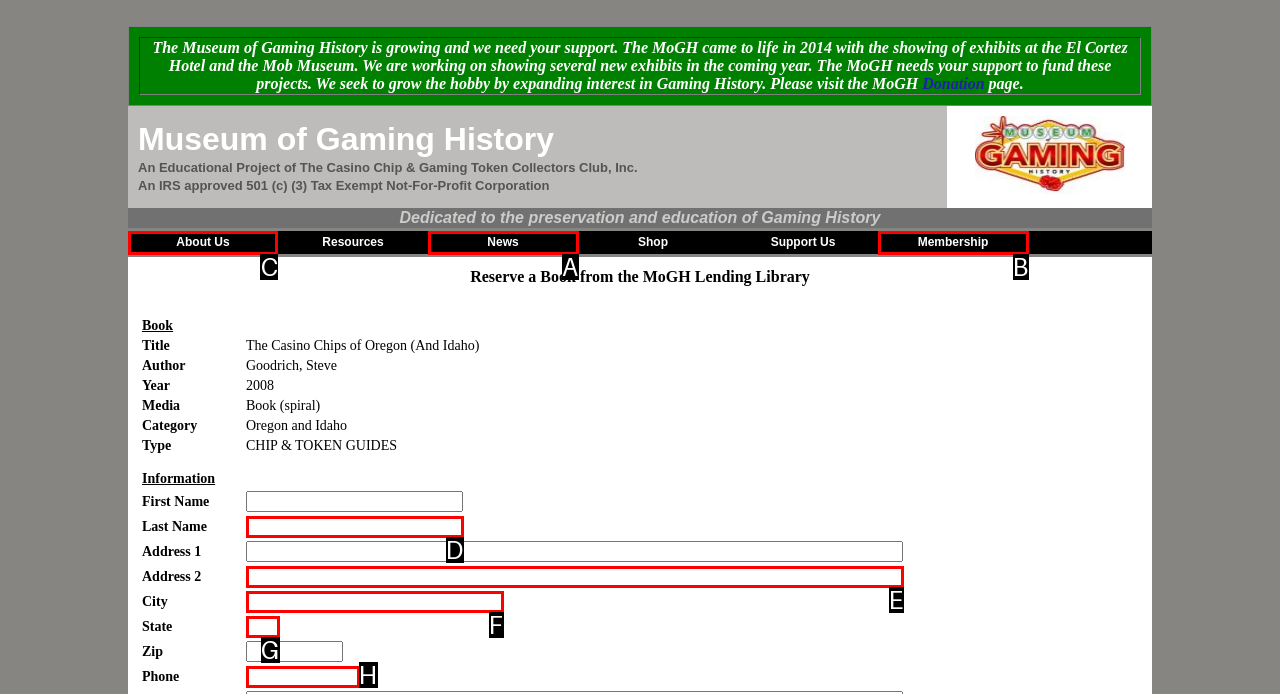Tell me which letter corresponds to the UI element that will allow you to Click the 'About Us' link. Answer with the letter directly.

C